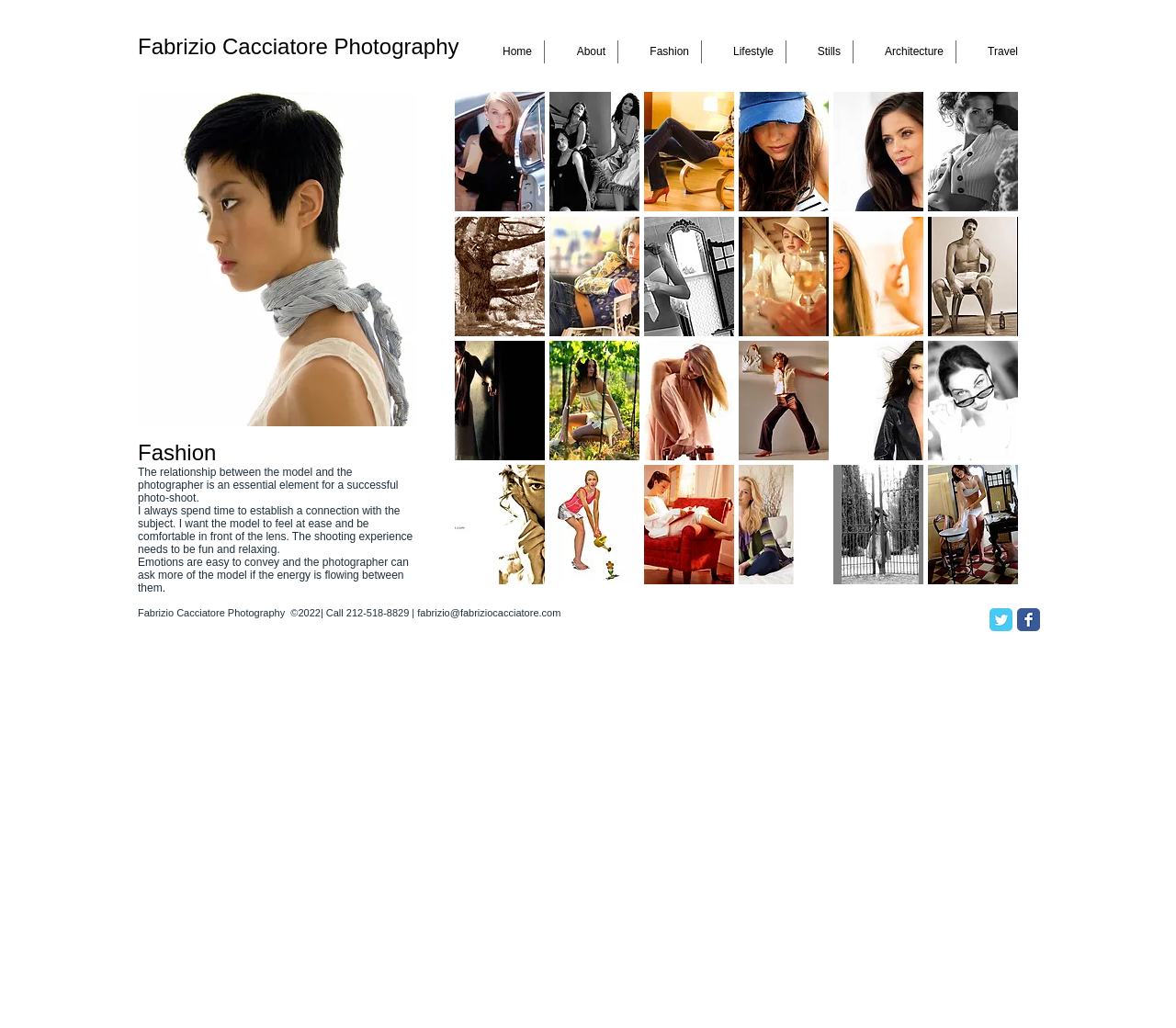What is the photographer's approach to a photo-shoot?
Based on the visual details in the image, please answer the question thoroughly.

According to the text on the webpage, the photographer's approach to a photo-shoot is to establish a connection with the model, making them feel at ease and comfortable in front of the lens, which allows for a more successful and fun shooting experience.